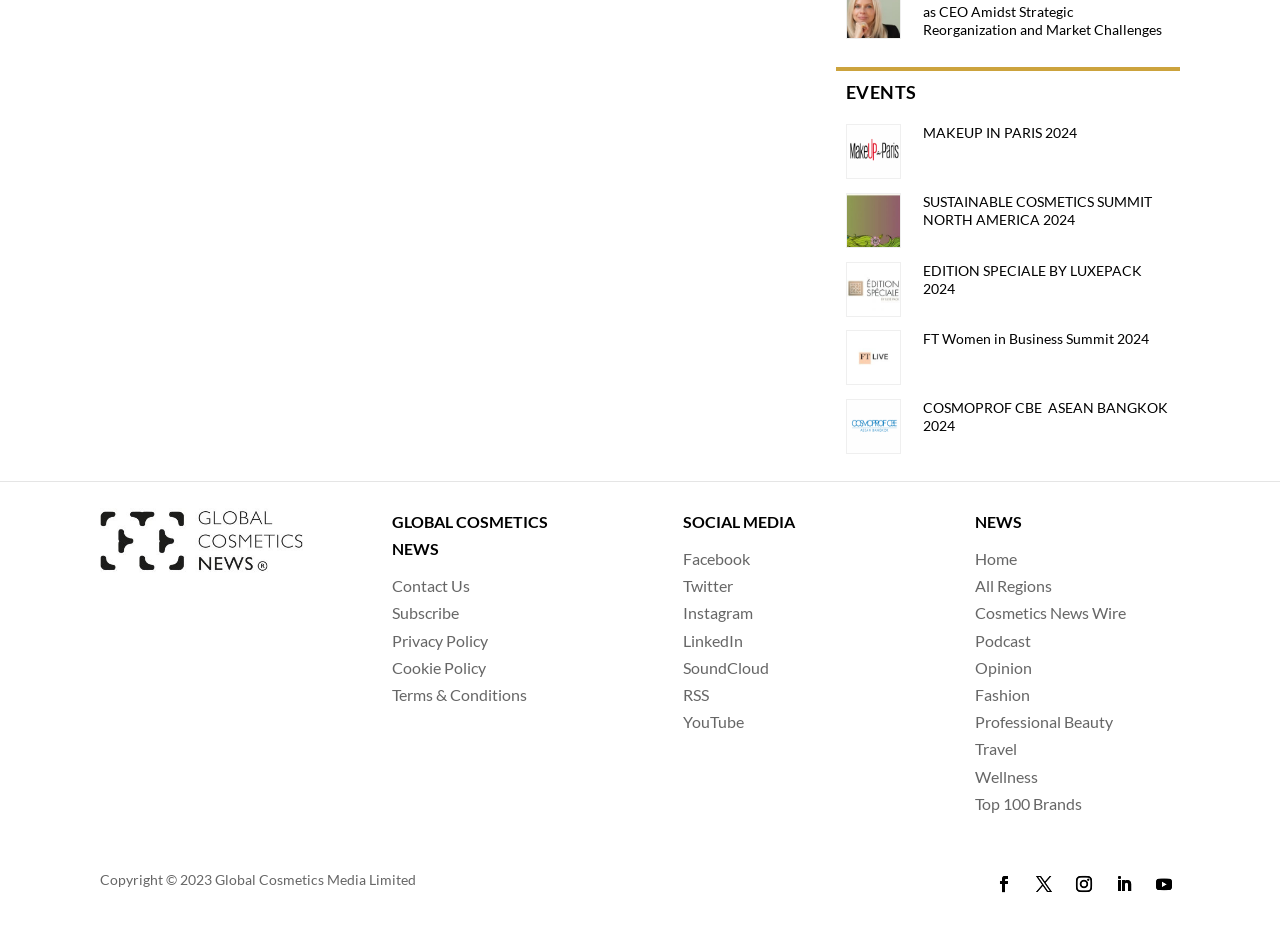Kindly determine the bounding box coordinates for the area that needs to be clicked to execute this instruction: "Read GLOBAL COSMETICS NEWS".

[0.306, 0.548, 0.428, 0.598]